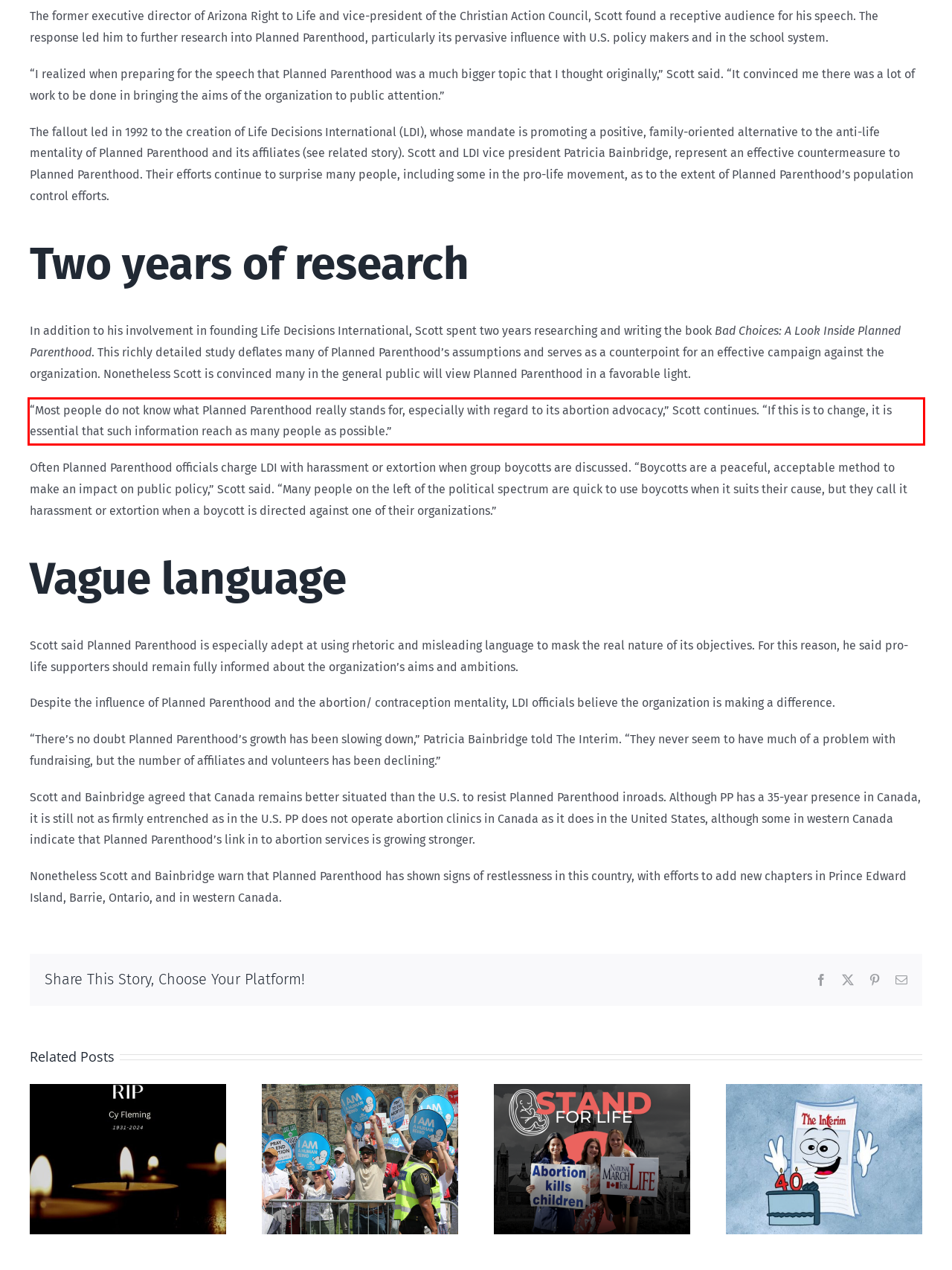Given a screenshot of a webpage with a red bounding box, please identify and retrieve the text inside the red rectangle.

“Most people do not know what Planned Parenthood really stands for, especially with regard to its abortion advocacy,” Scott continues. “If this is to change, it is essential that such information reach as many people as possible.”